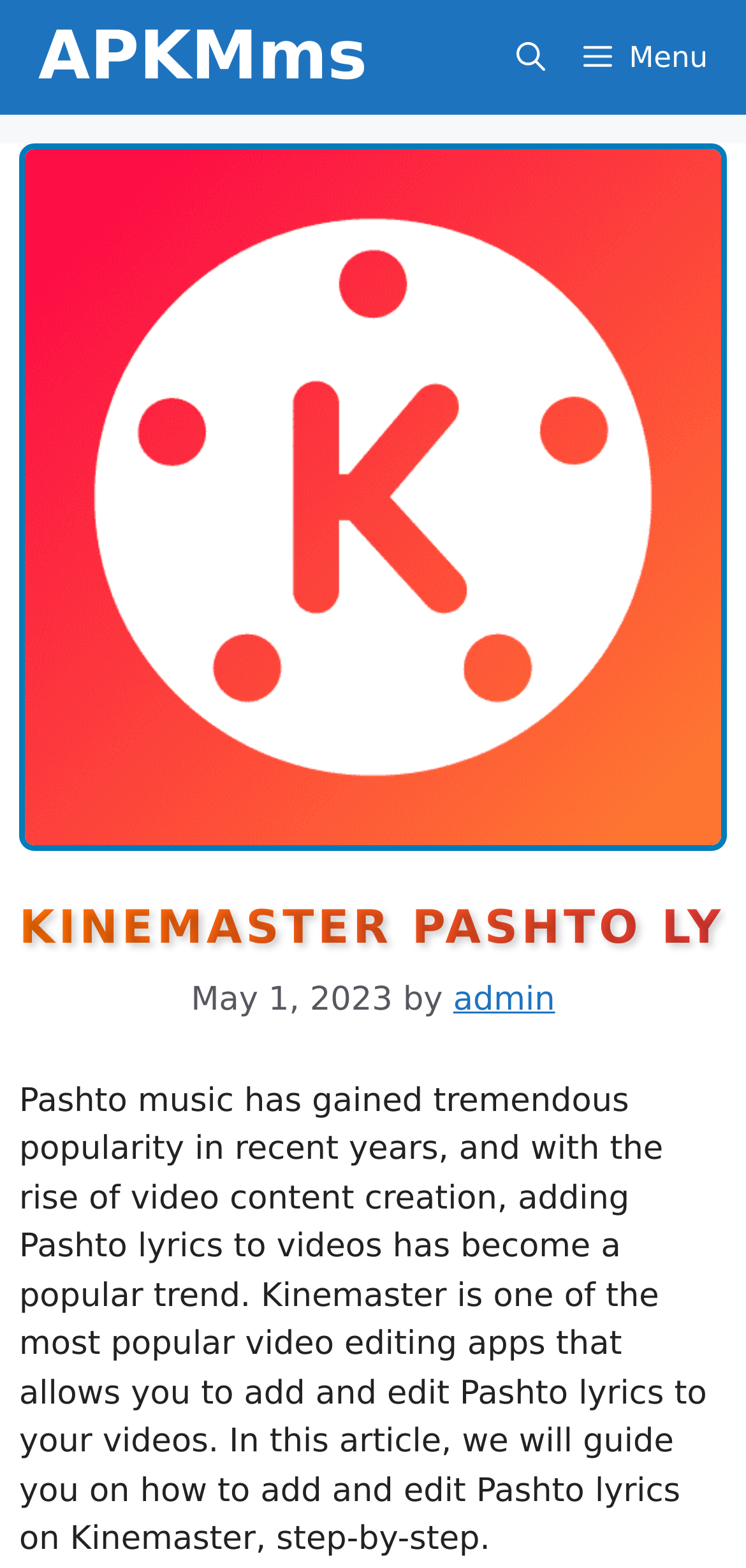Please reply to the following question with a single word or a short phrase:
What is the purpose of the article?

guide on adding Pashto lyrics on Kinemaster